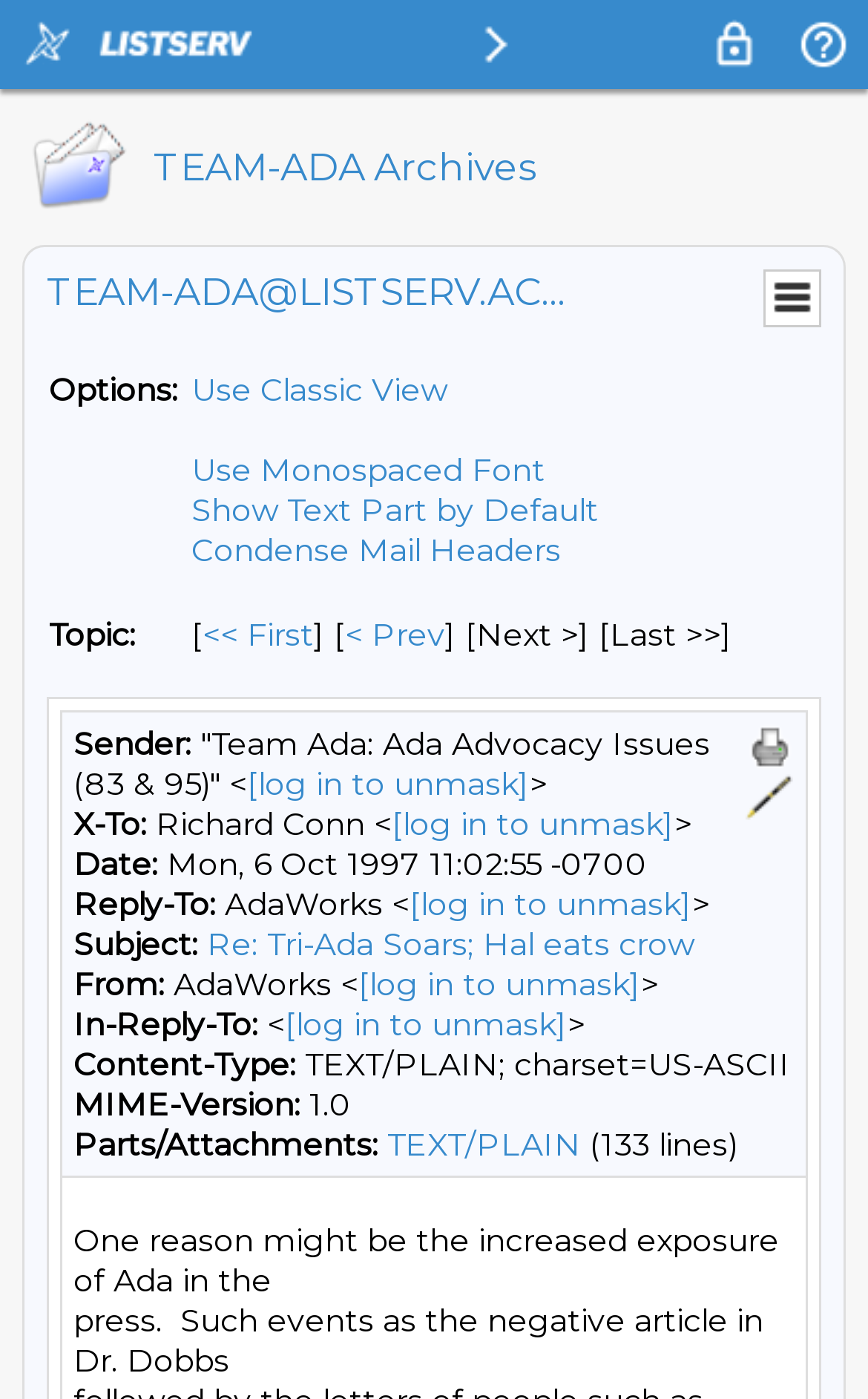Identify the bounding box coordinates of the specific part of the webpage to click to complete this instruction: "Print the current message".

[0.859, 0.517, 0.915, 0.552]